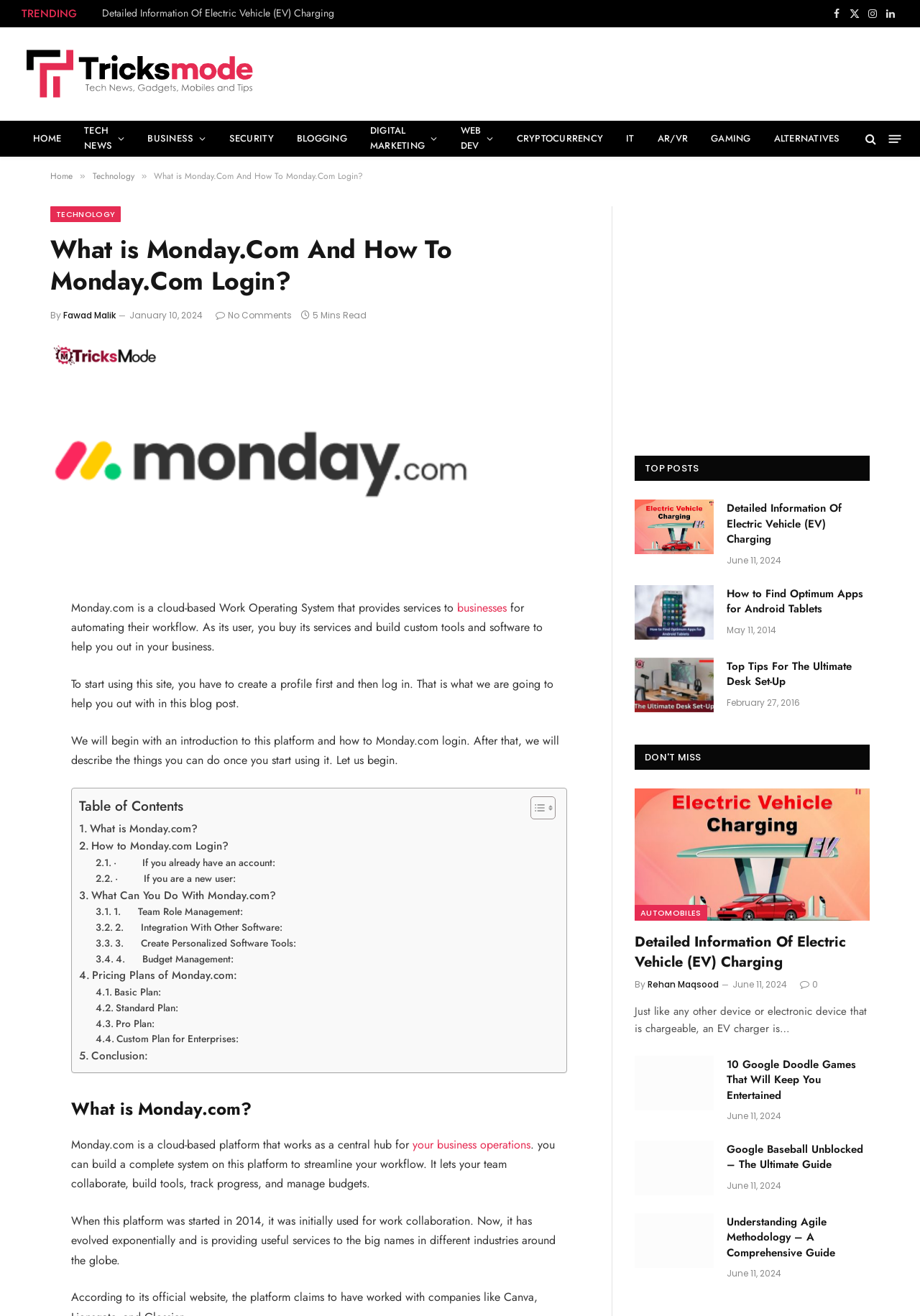Locate the bounding box coordinates of the clickable part needed for the task: "Click on the 'TECH NEWS' link".

[0.079, 0.097, 0.148, 0.114]